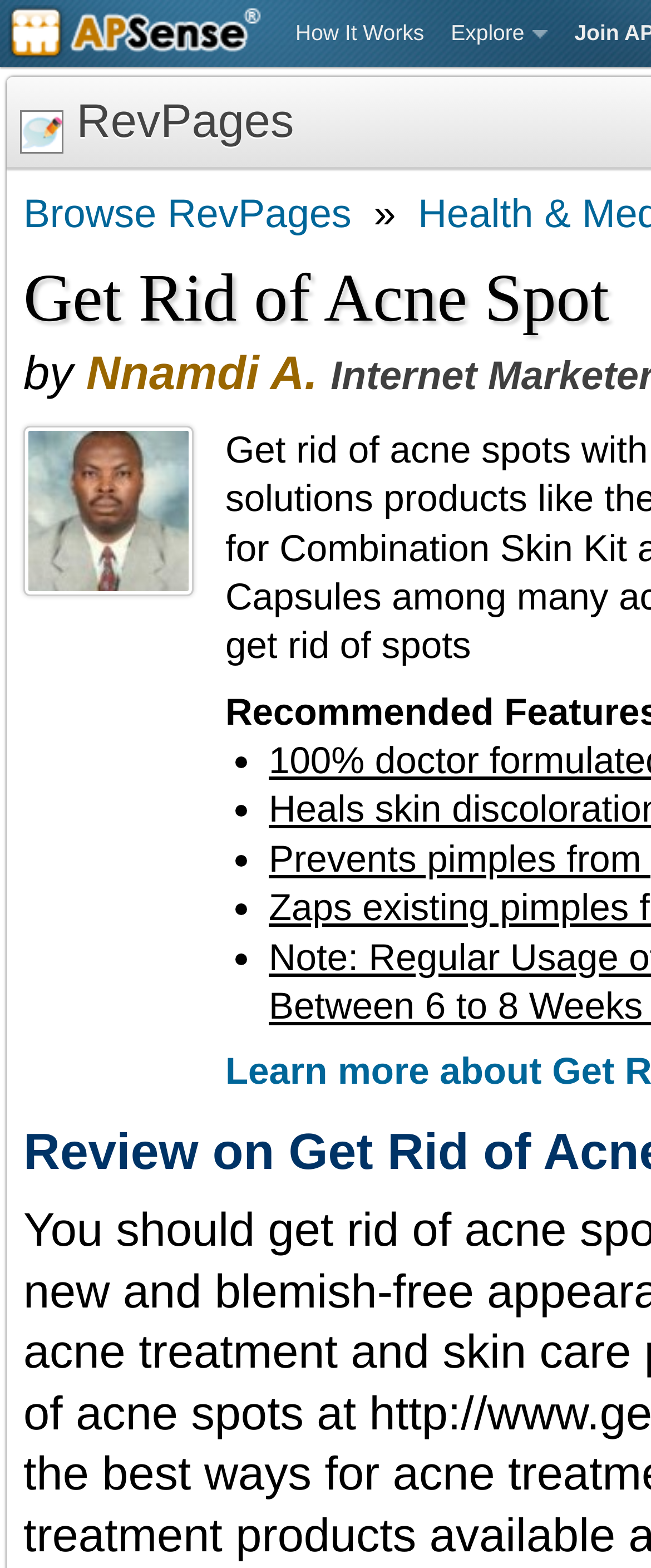What is the author's name of the review?
Please use the image to deliver a detailed and complete answer.

I found the author's name by looking at the StaticText element that says 'by' and the link element next to it, which contains the author's name, 'Nnamdi A.'.